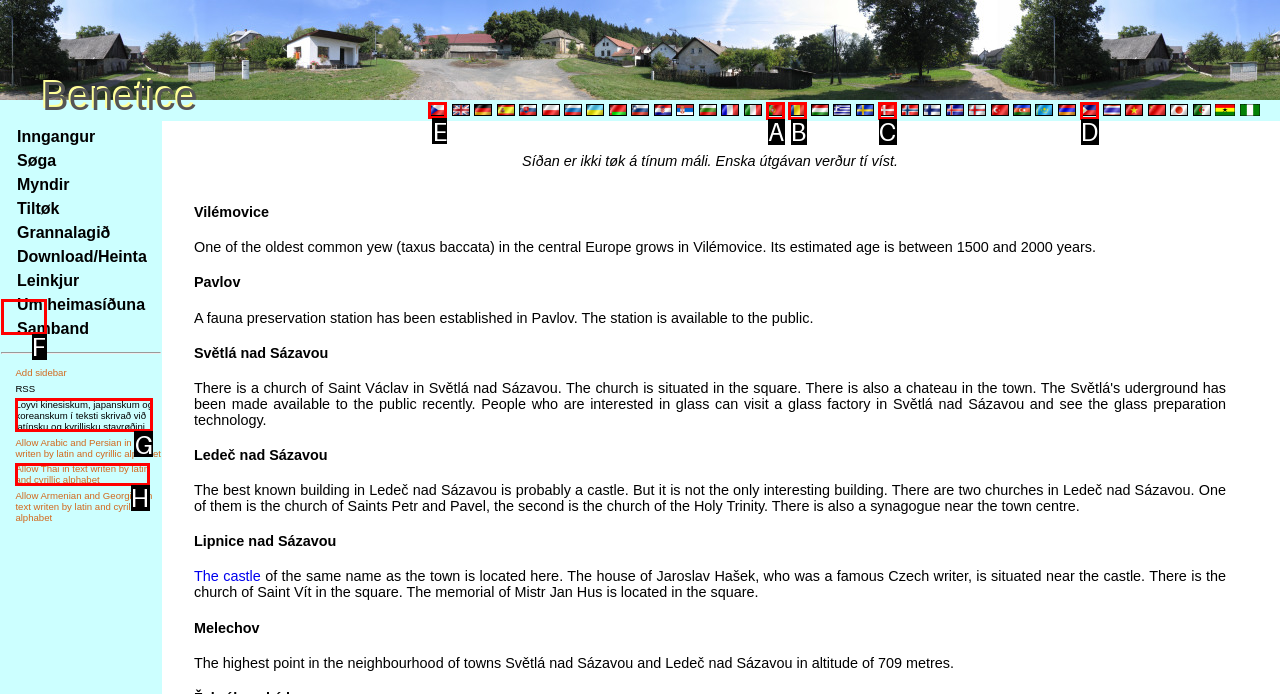Determine which HTML element should be clicked to carry out the following task: Switch to Czech language Respond with the letter of the appropriate option.

E